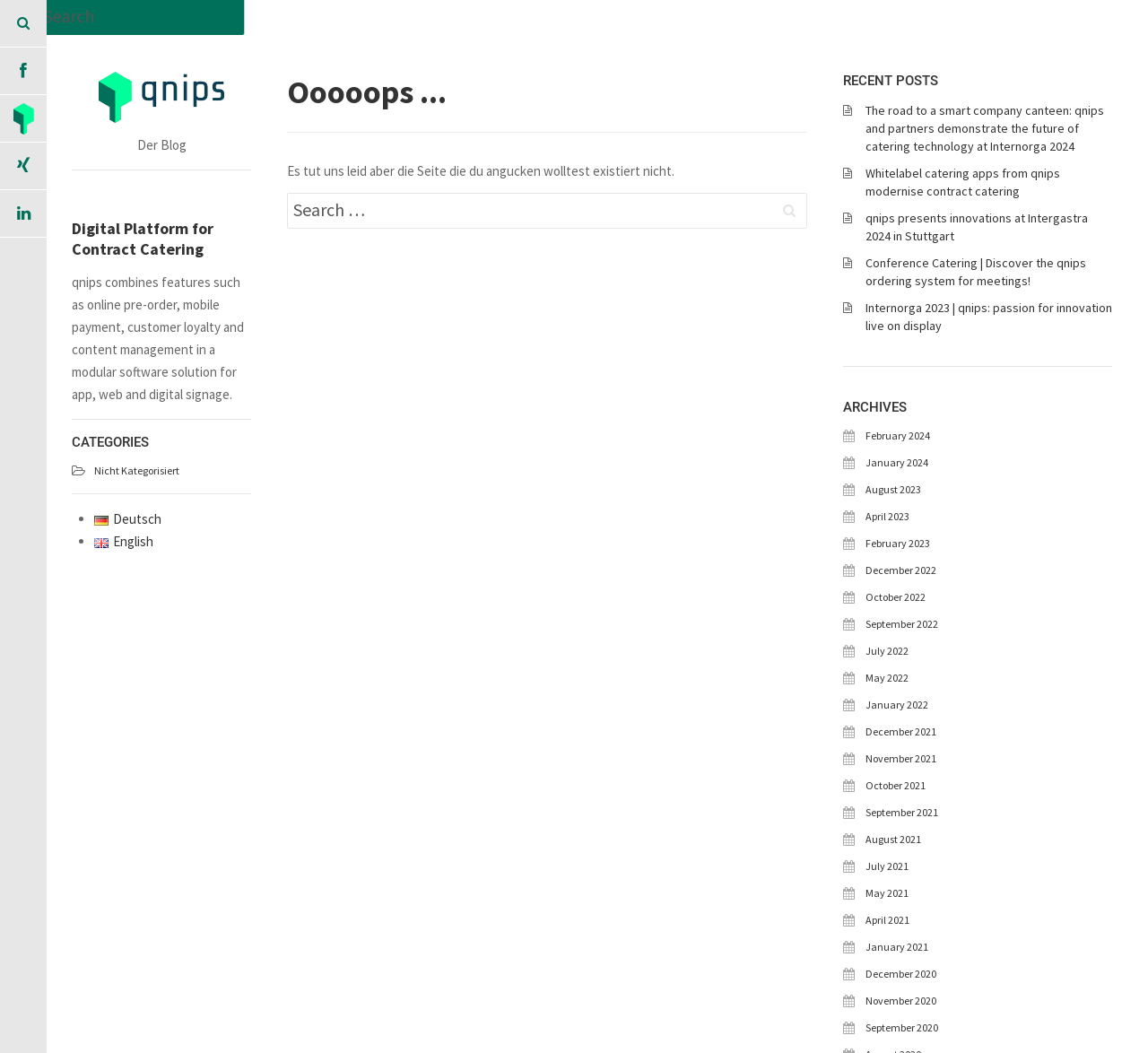Please determine the bounding box coordinates of the clickable area required to carry out the following instruction: "Search for something". The coordinates must be four float numbers between 0 and 1, represented as [left, top, right, bottom].

[0.25, 0.183, 0.703, 0.217]